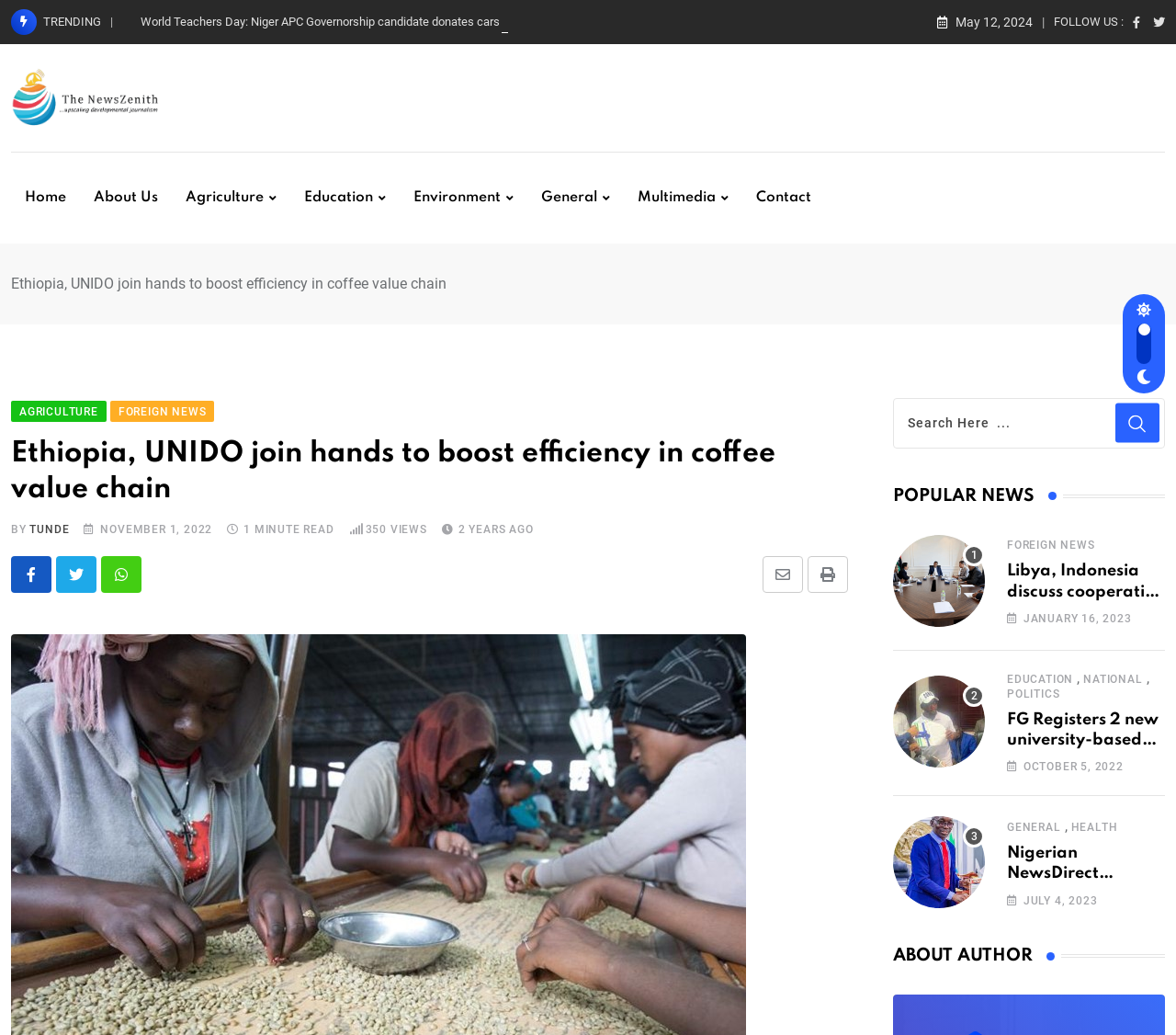What is the section where the search bar is located? Examine the screenshot and reply using just one word or a brief phrase.

POPULAR NEWS